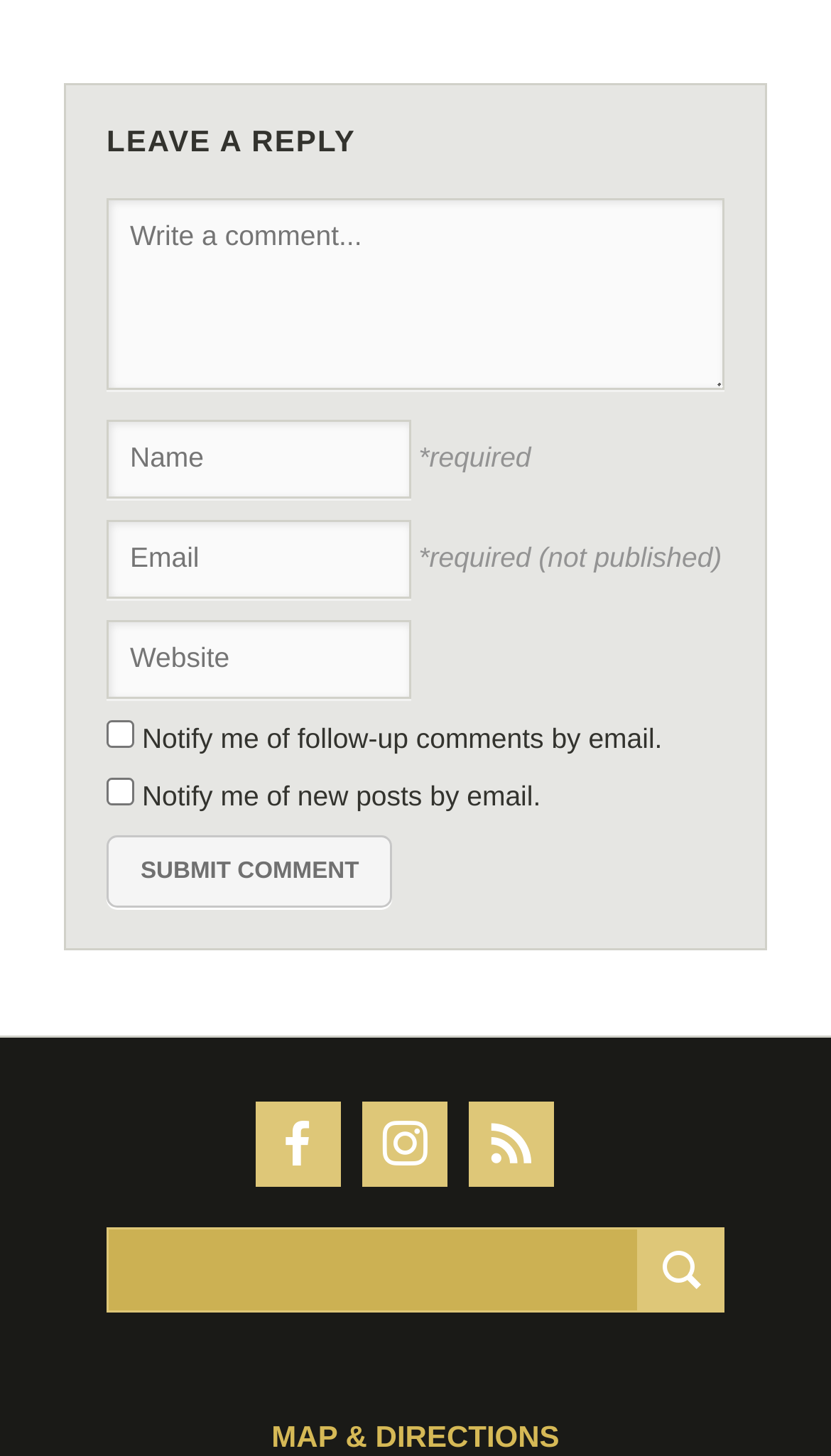Please find the bounding box coordinates of the element that must be clicked to perform the given instruction: "Read more about the burden of blessings". The coordinates should be four float numbers from 0 to 1, i.e., [left, top, right, bottom].

None